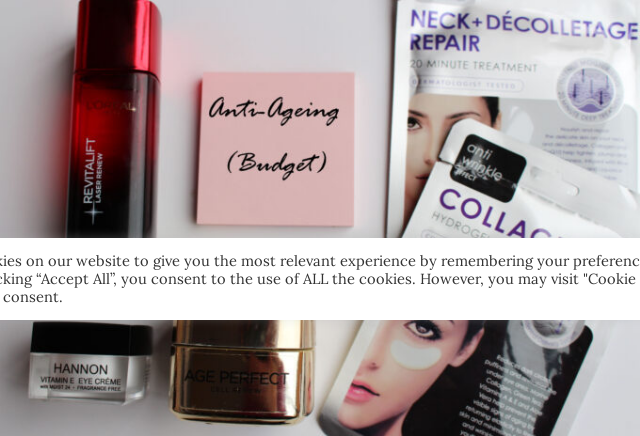Provide a one-word or short-phrase response to the question:
What is the focus of Age Perfect Cell Renewal?

Revitalizing mature skin